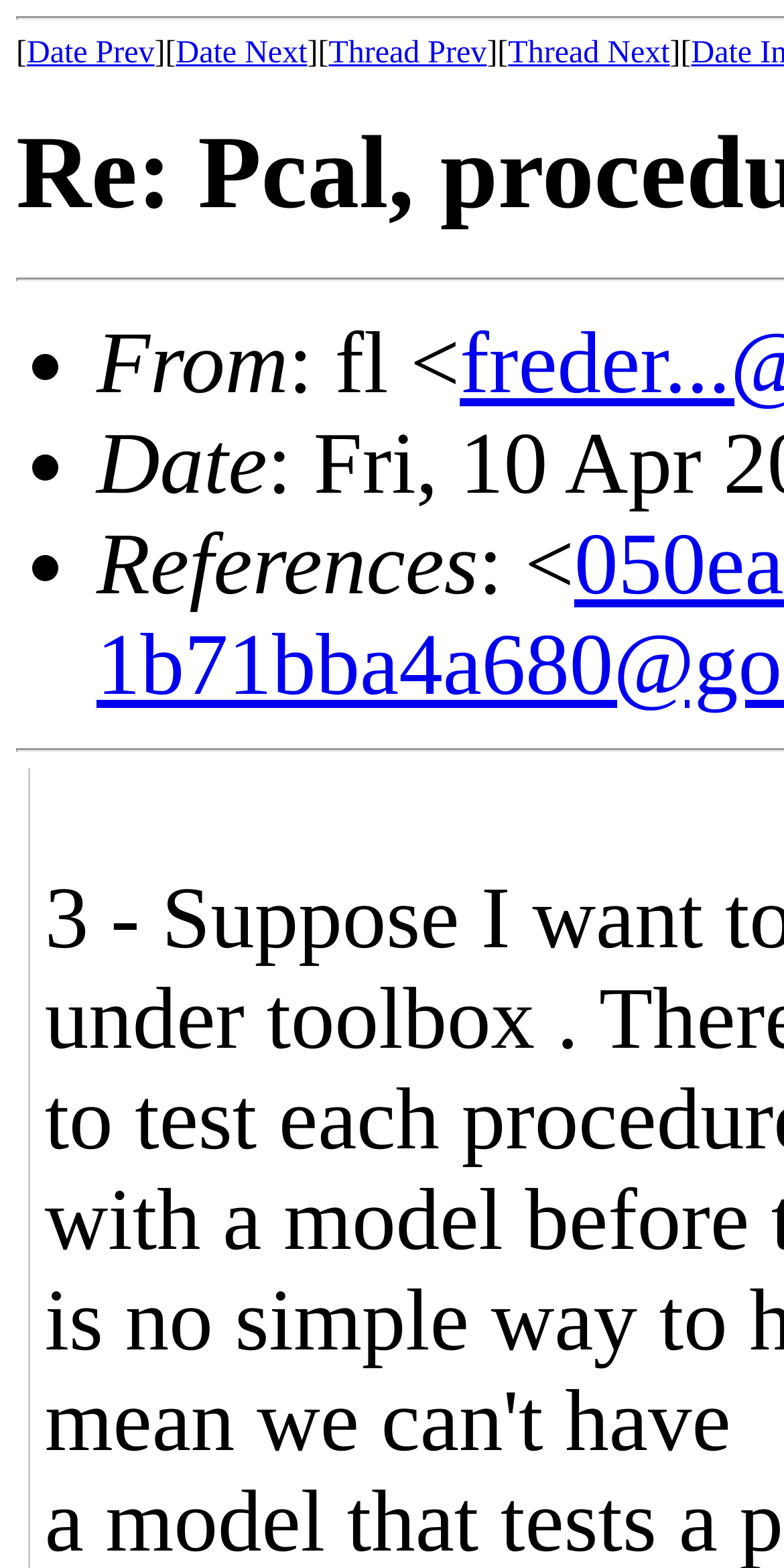Use a single word or phrase to answer the question:
What is the text after 'References'?

: <